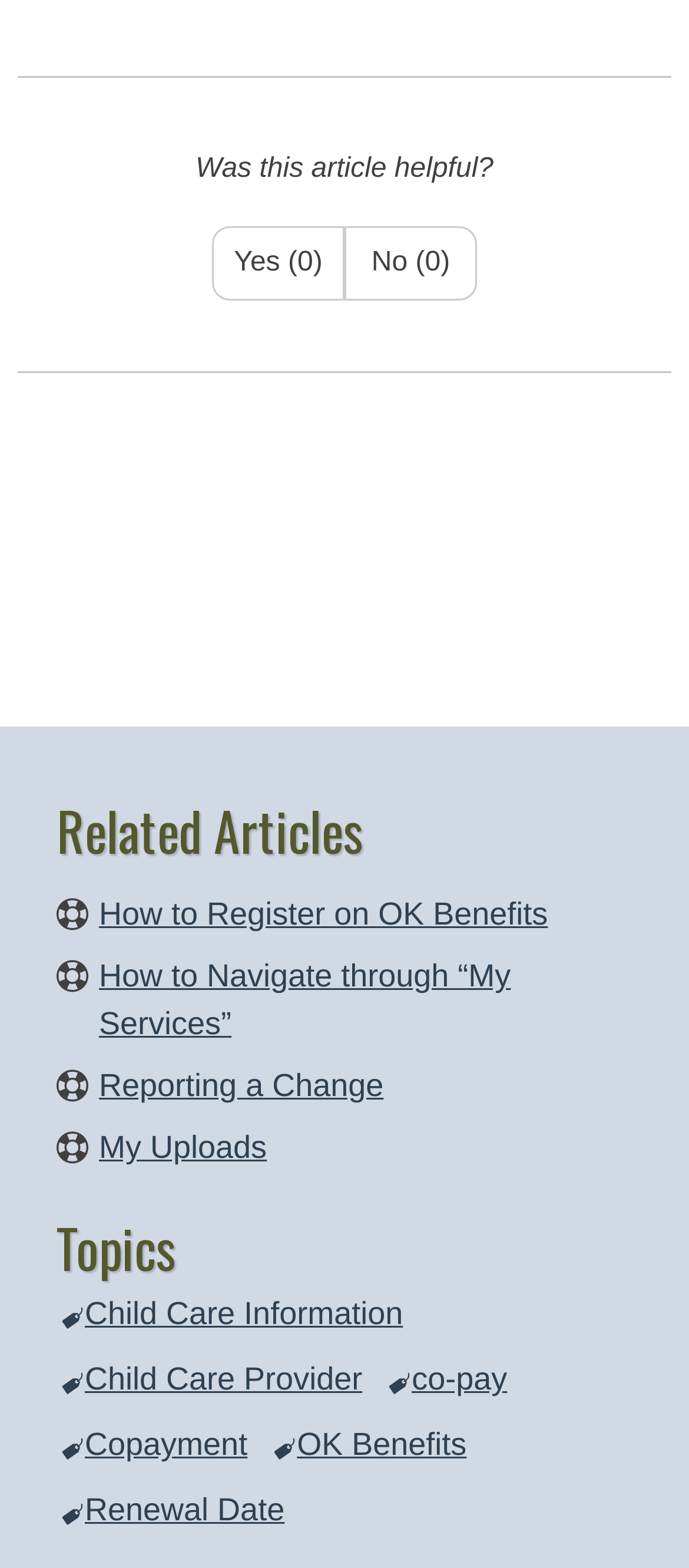Answer in one word or a short phrase: 
How many related articles are there?

4